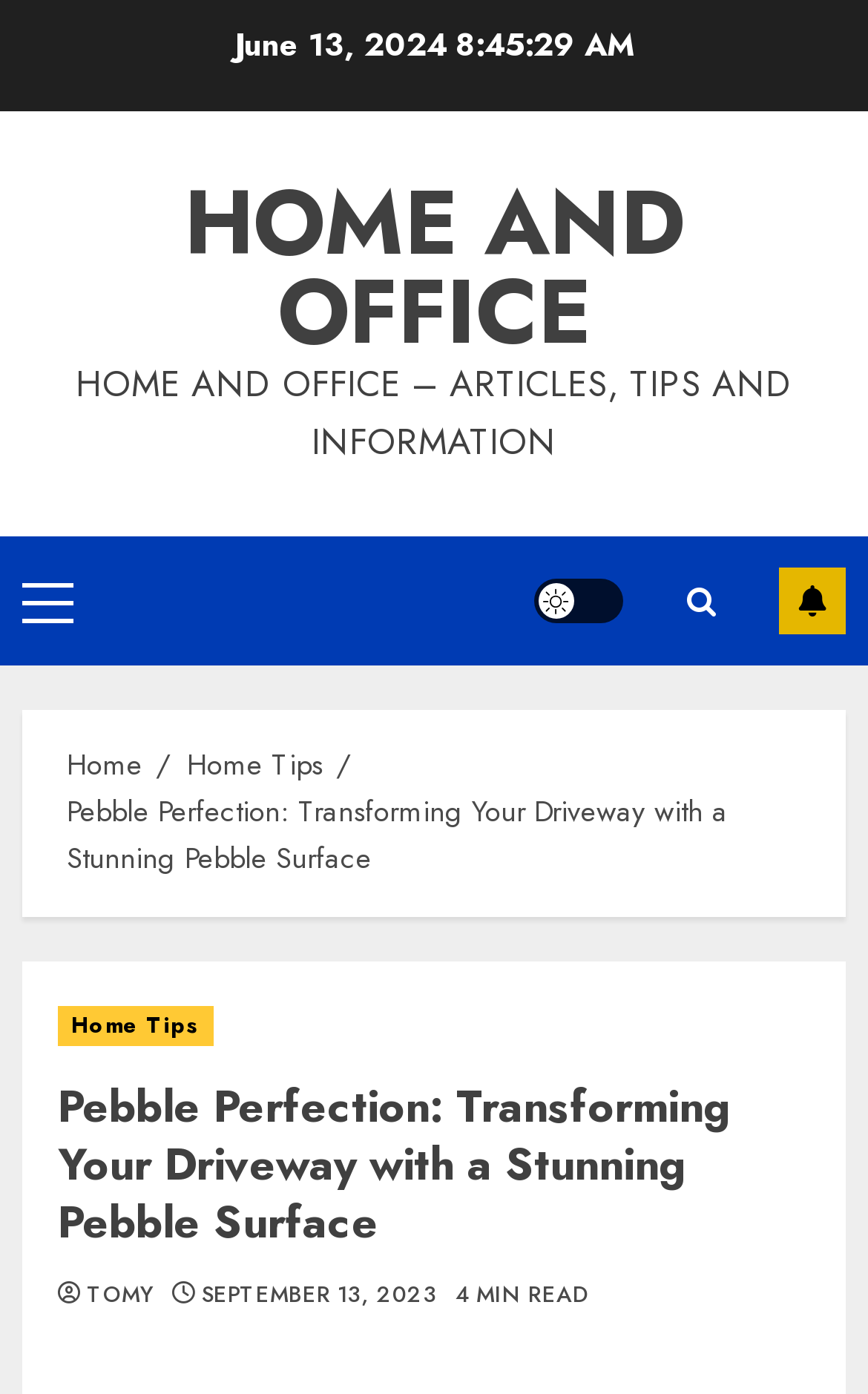What is the text of the first link in the primary menu?
Using the image, respond with a single word or phrase.

Home